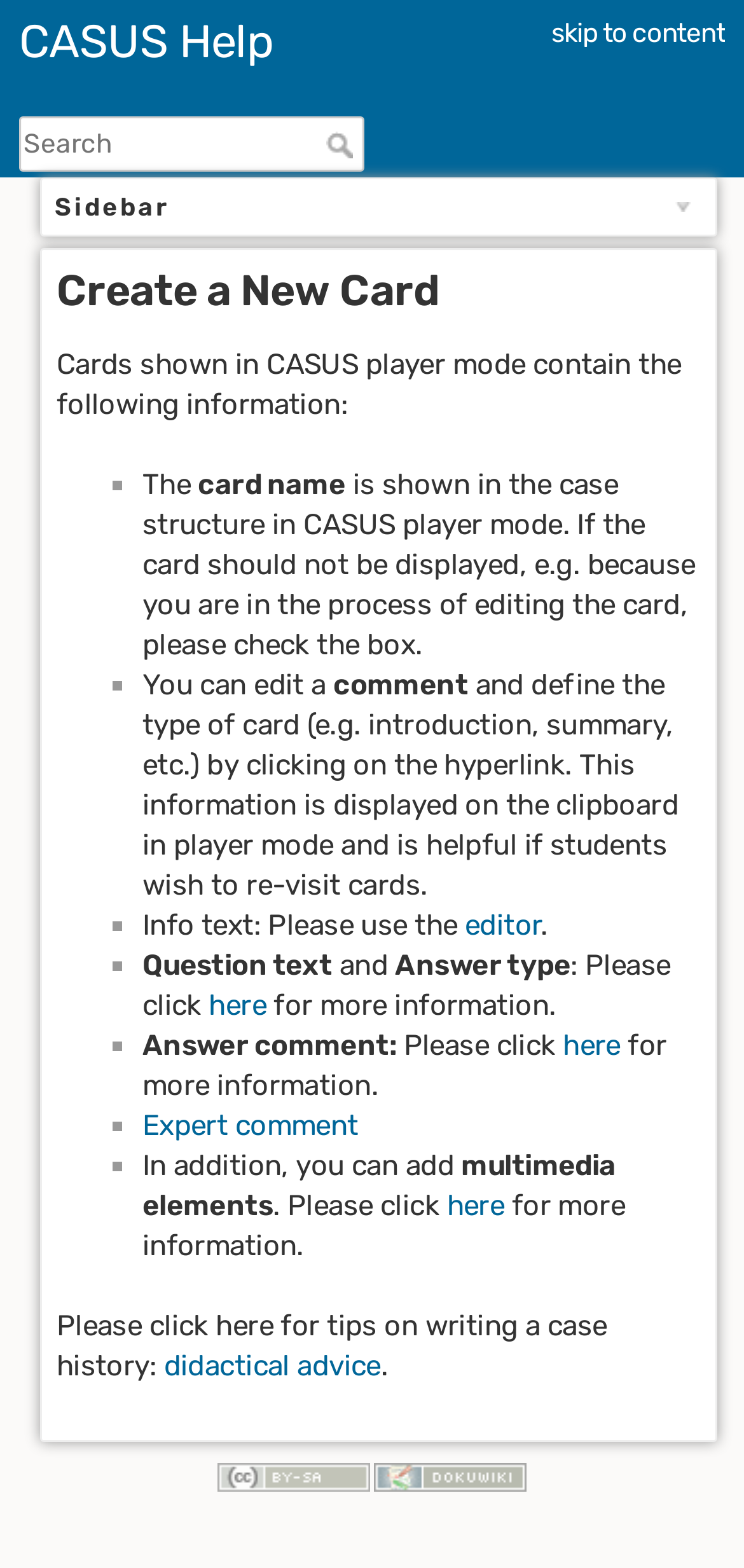Identify the bounding box coordinates of the area you need to click to perform the following instruction: "Click on the editor".

[0.625, 0.579, 0.727, 0.601]